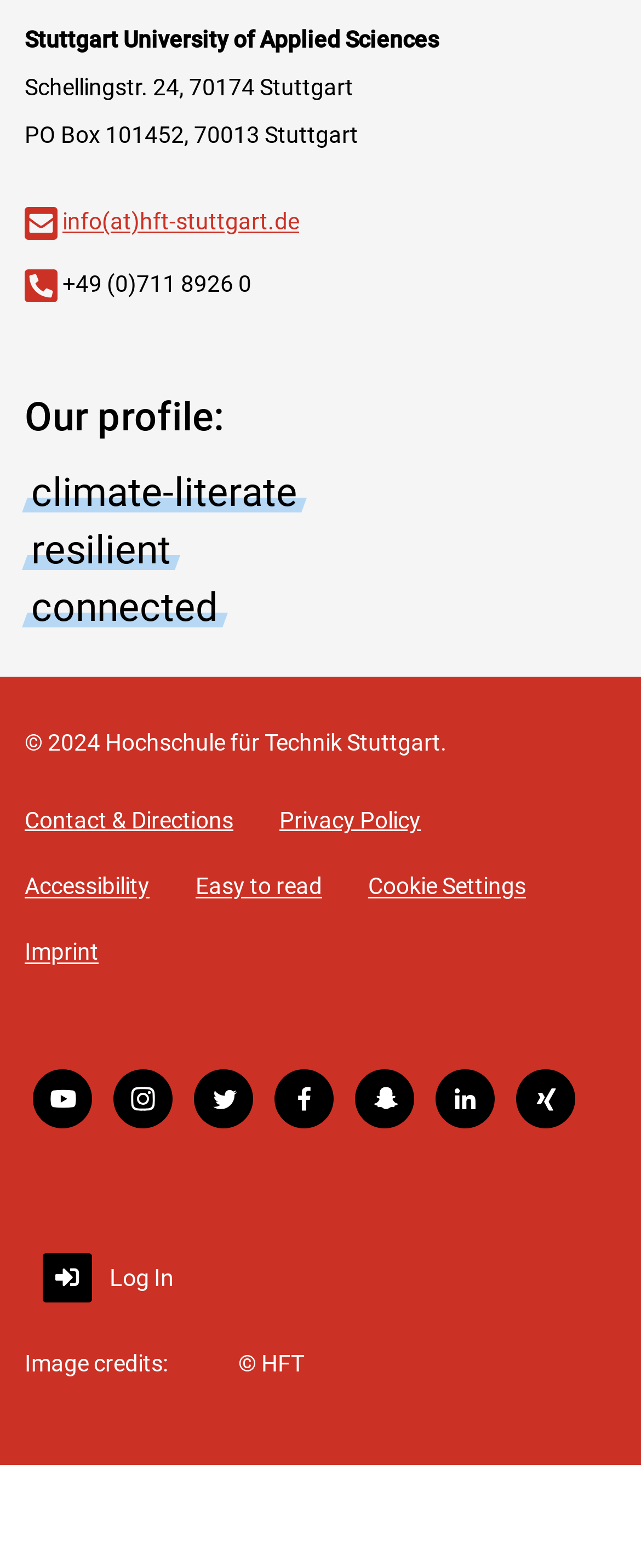What are the three characteristics of the university?
Please interpret the details in the image and answer the question thoroughly.

The three characteristics of the university can be found in the middle section of the webpage, where they are written in static text elements as 'climate-literate', 'resilient', and 'connected'.